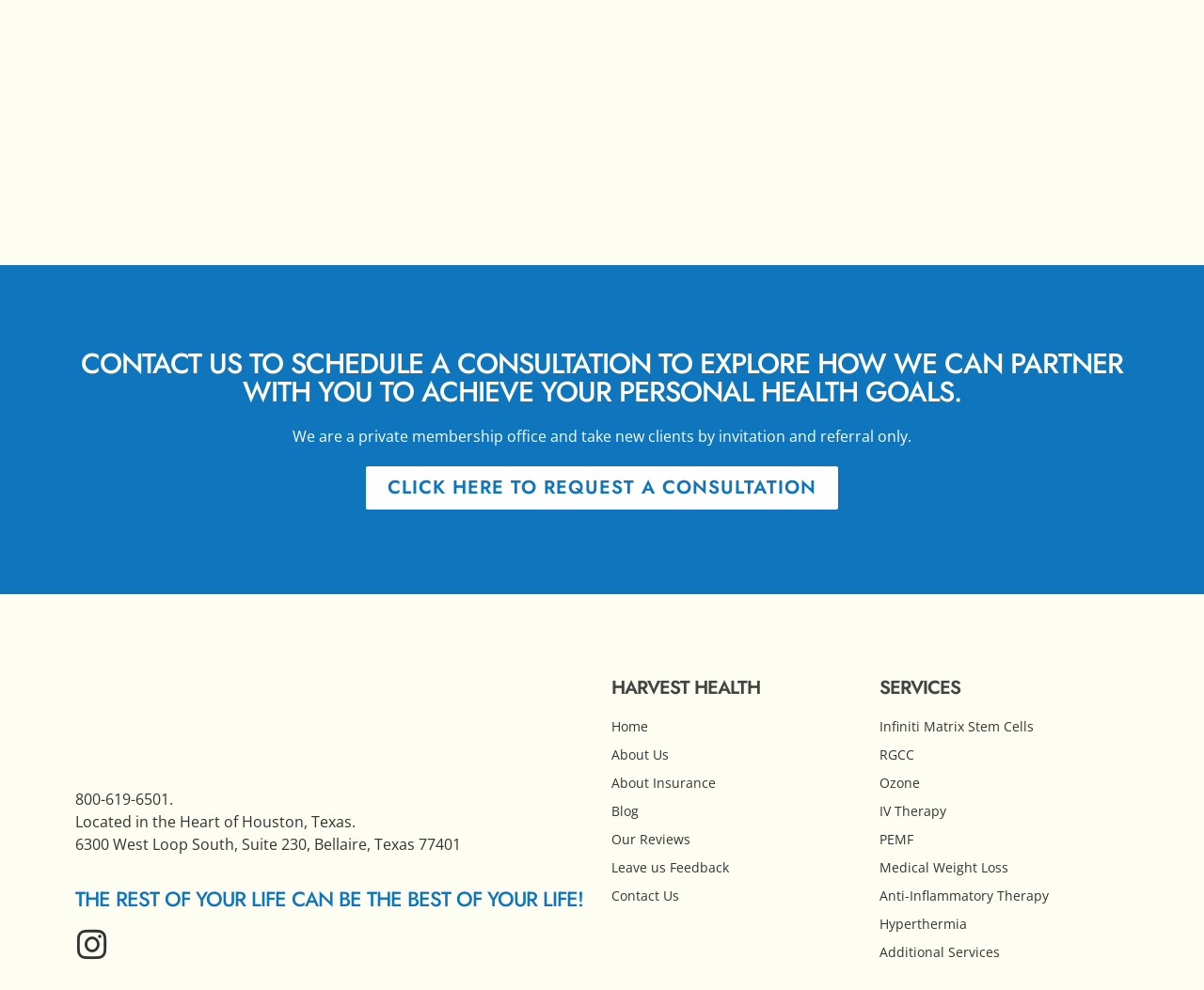Identify the bounding box coordinates of the clickable region required to complete the instruction: "Call the office". The coordinates should be given as four float numbers within the range of 0 and 1, i.e., [left, top, right, bottom].

[0.062, 0.797, 0.141, 0.818]